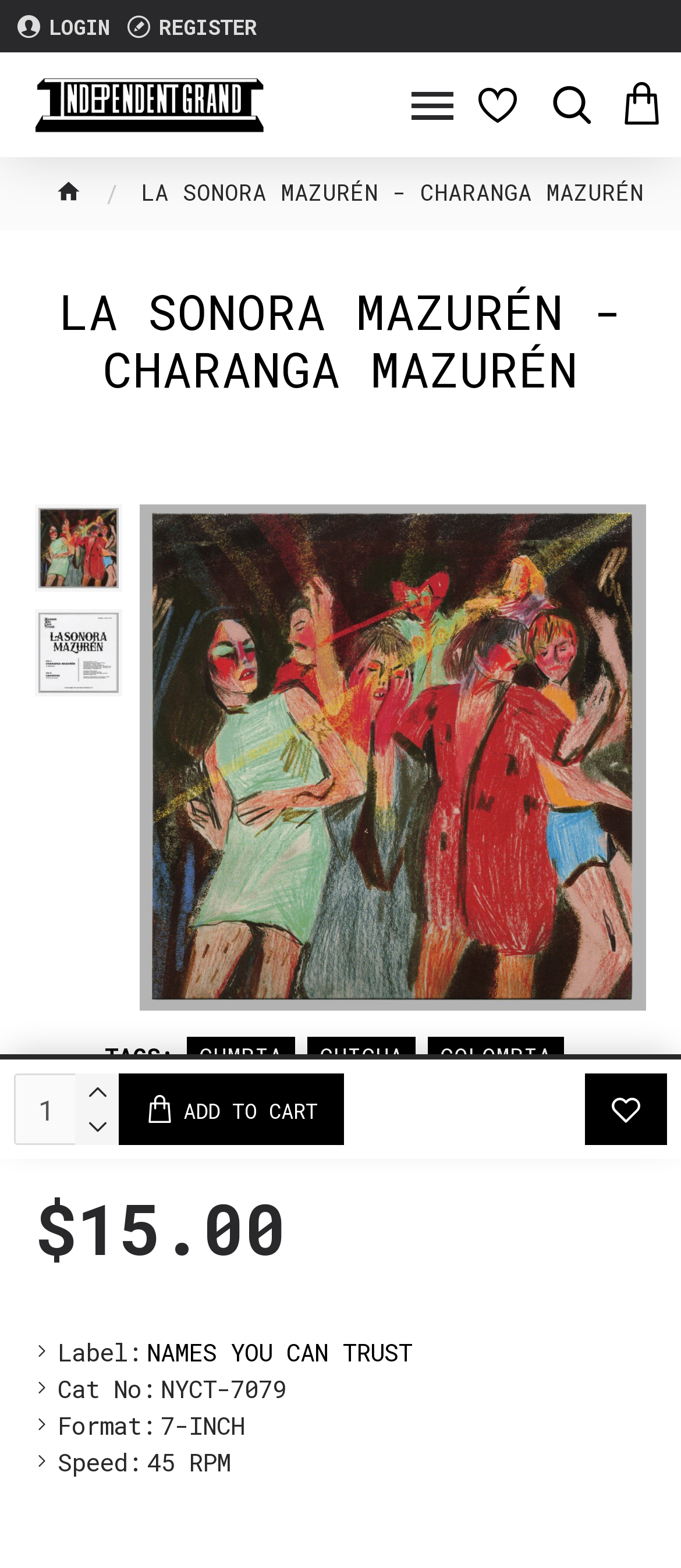Explain the webpage in detail, including its primary components.

This webpage appears to be a product page for a music album, specifically "La Sonora Mazurén - Charanga Mazurén". At the top, there are links to "LOGIN" and "REGISTER" on the left, and a logo for "Independent Grand" on the right, accompanied by an image. Below this, there is a navigation menu with links to unknown destinations, represented by icons.

The main content of the page is divided into two sections. On the left, there is a large image of the album cover, and below it, three smaller images of the same album cover. On the right, there is a section with details about the album, including the title "LA SONORA MAZURÉN - CHARANGA MAZURÉN" in a large heading, and below it, a list of tags including "CUMBIA", "CHICHA", and "COLOMBIA". 

Further down, there is a section with a heading "REVIEW", which appears to be expandable. Below this, there are details about the album's label, catalog number, format, speed, and price, which is $15.00. There is also a textbox and a button to "ADD TO CART", as well as a link to an unknown destination represented by an icon.

Overall, the page is focused on providing information about the album and allowing users to purchase it.